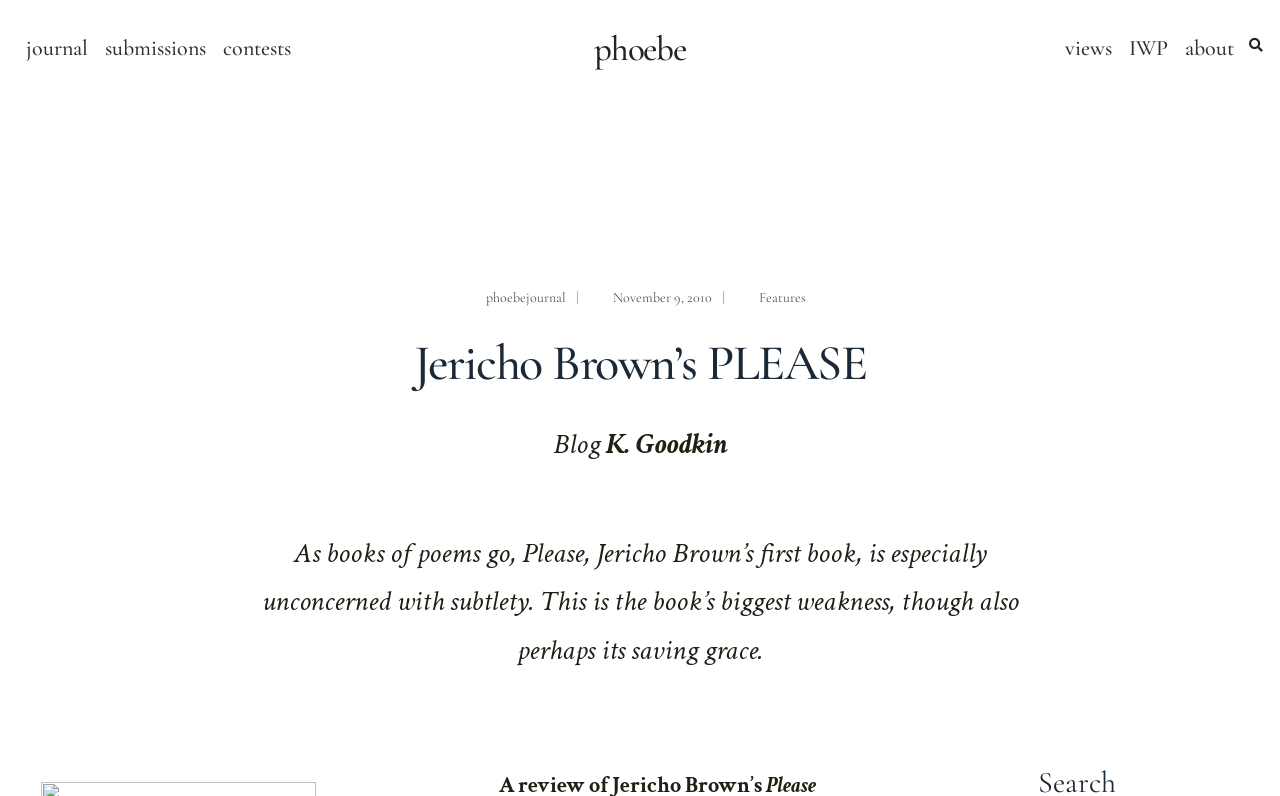Please determine the bounding box coordinates of the element's region to click in order to carry out the following instruction: "go to phoebe". The coordinates should be four float numbers between 0 and 1, i.e., [left, top, right, bottom].

[0.402, 0.038, 0.598, 0.085]